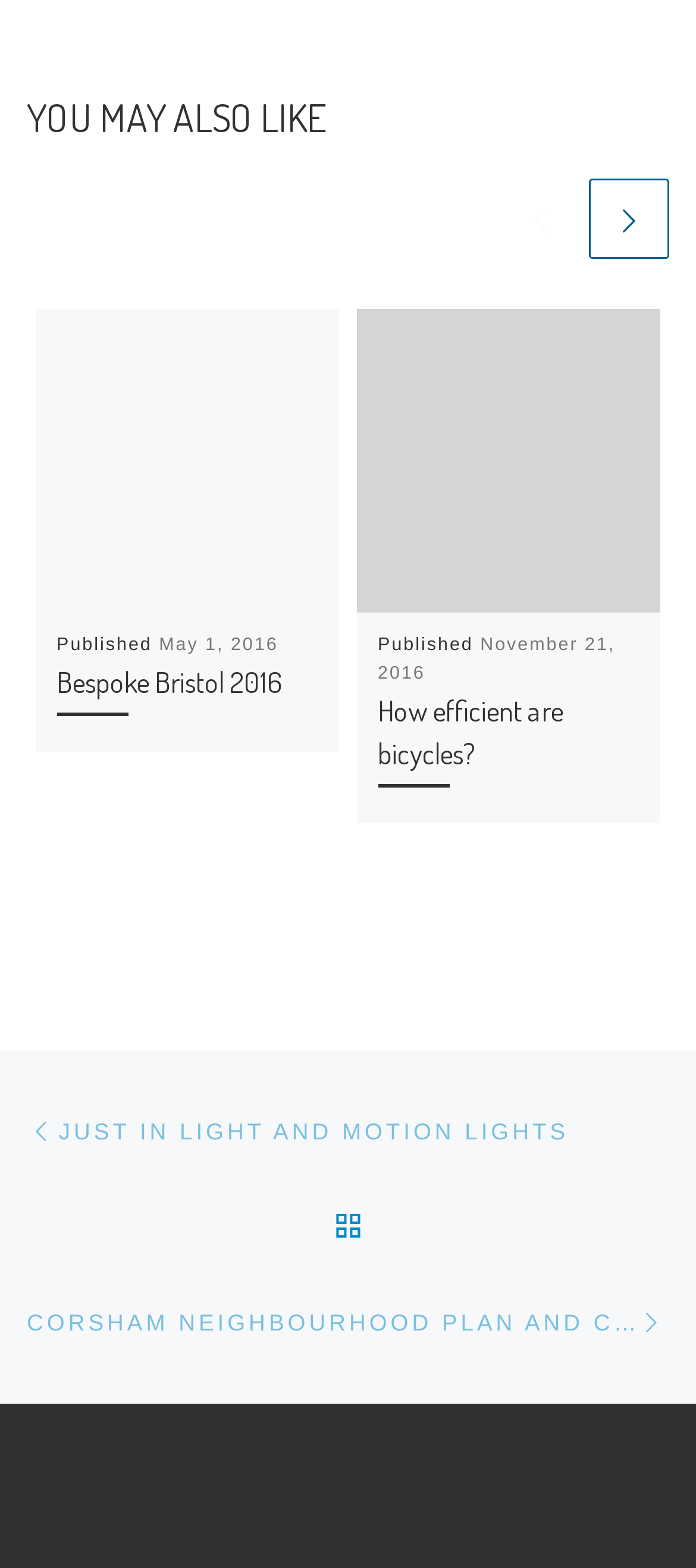Locate the bounding box coordinates of the area to click to fulfill this instruction: "View article about Bespoke Bristol 2016". The bounding box should be presented as four float numbers between 0 and 1, in the order [left, top, right, bottom].

[0.081, 0.422, 0.457, 0.461]